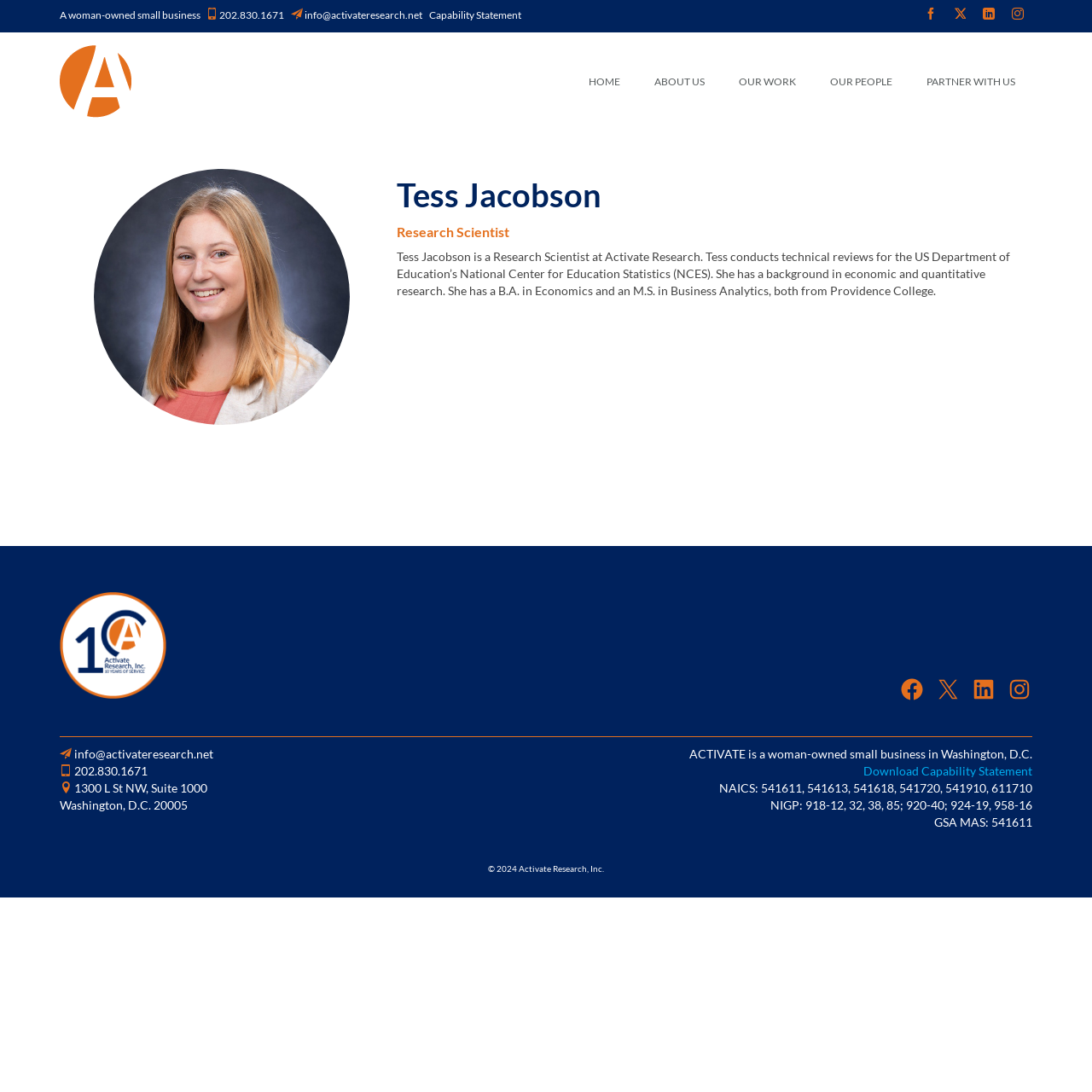Determine the coordinates of the bounding box for the clickable area needed to execute this instruction: "Go to the HOME page".

[0.523, 0.061, 0.584, 0.089]